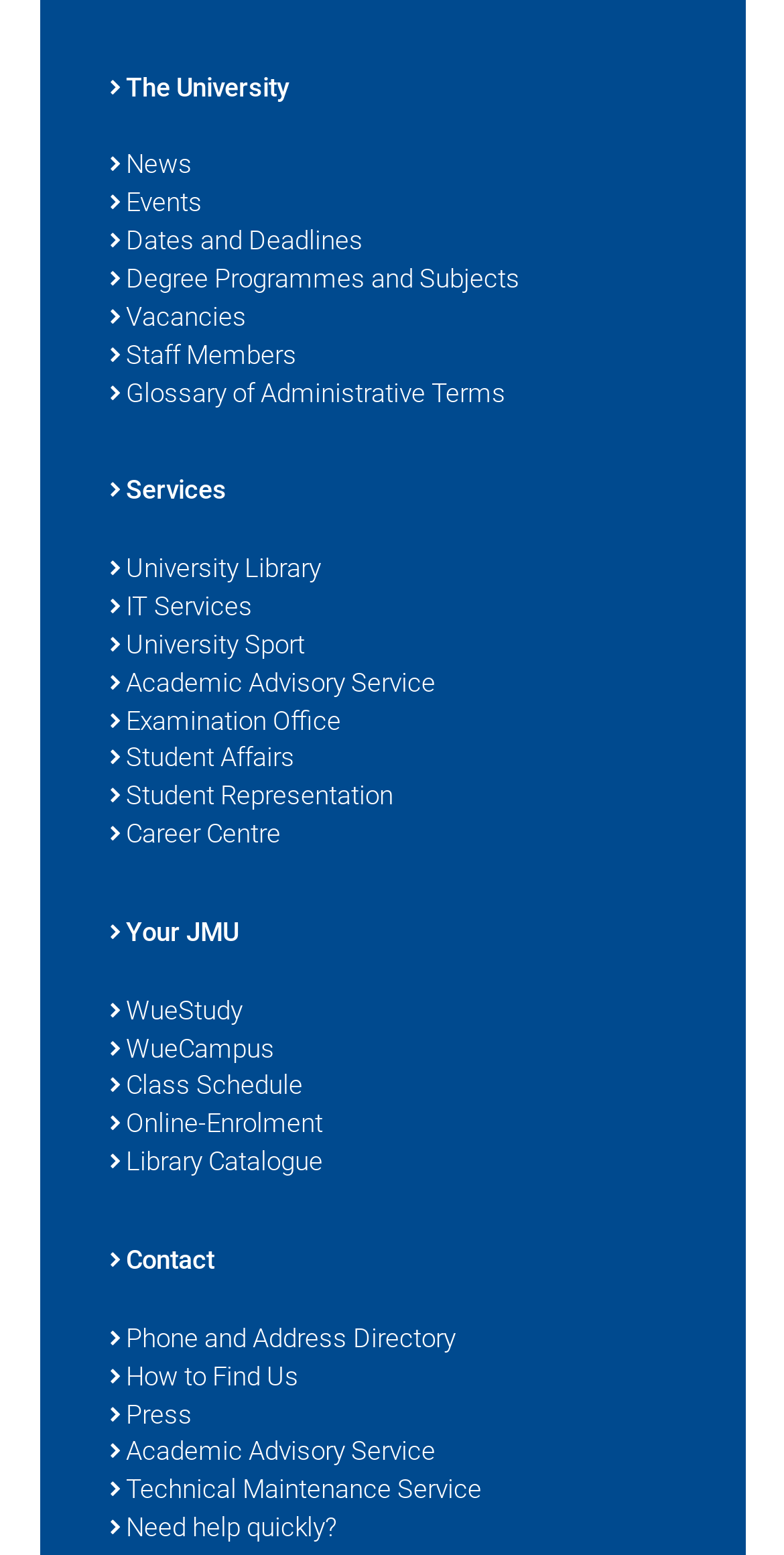Locate the bounding box coordinates of the element I should click to achieve the following instruction: "Get help quickly".

[0.14, 0.971, 0.86, 0.996]